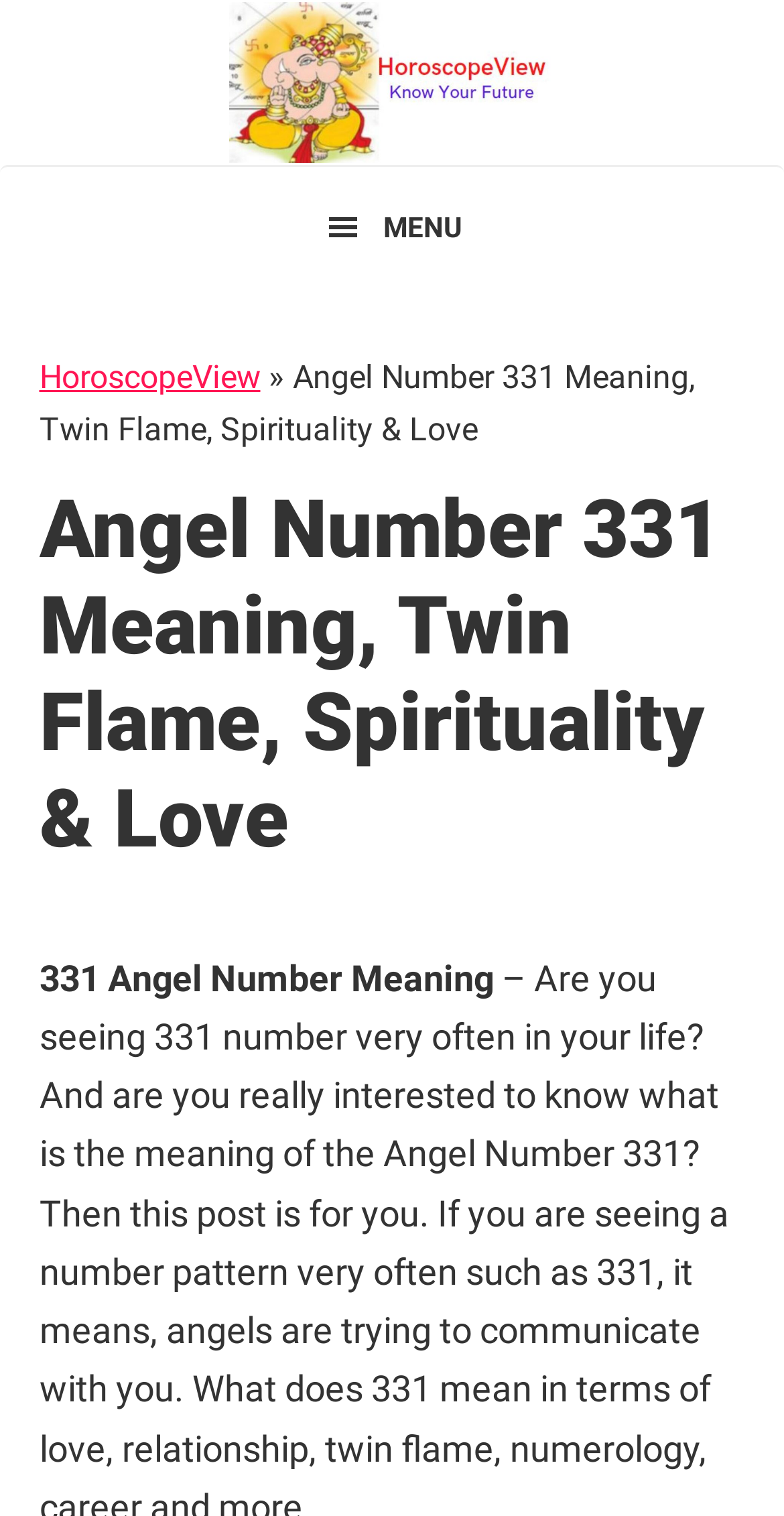Please provide a short answer using a single word or phrase for the question:
What is the main topic of this webpage?

Angel Number 331